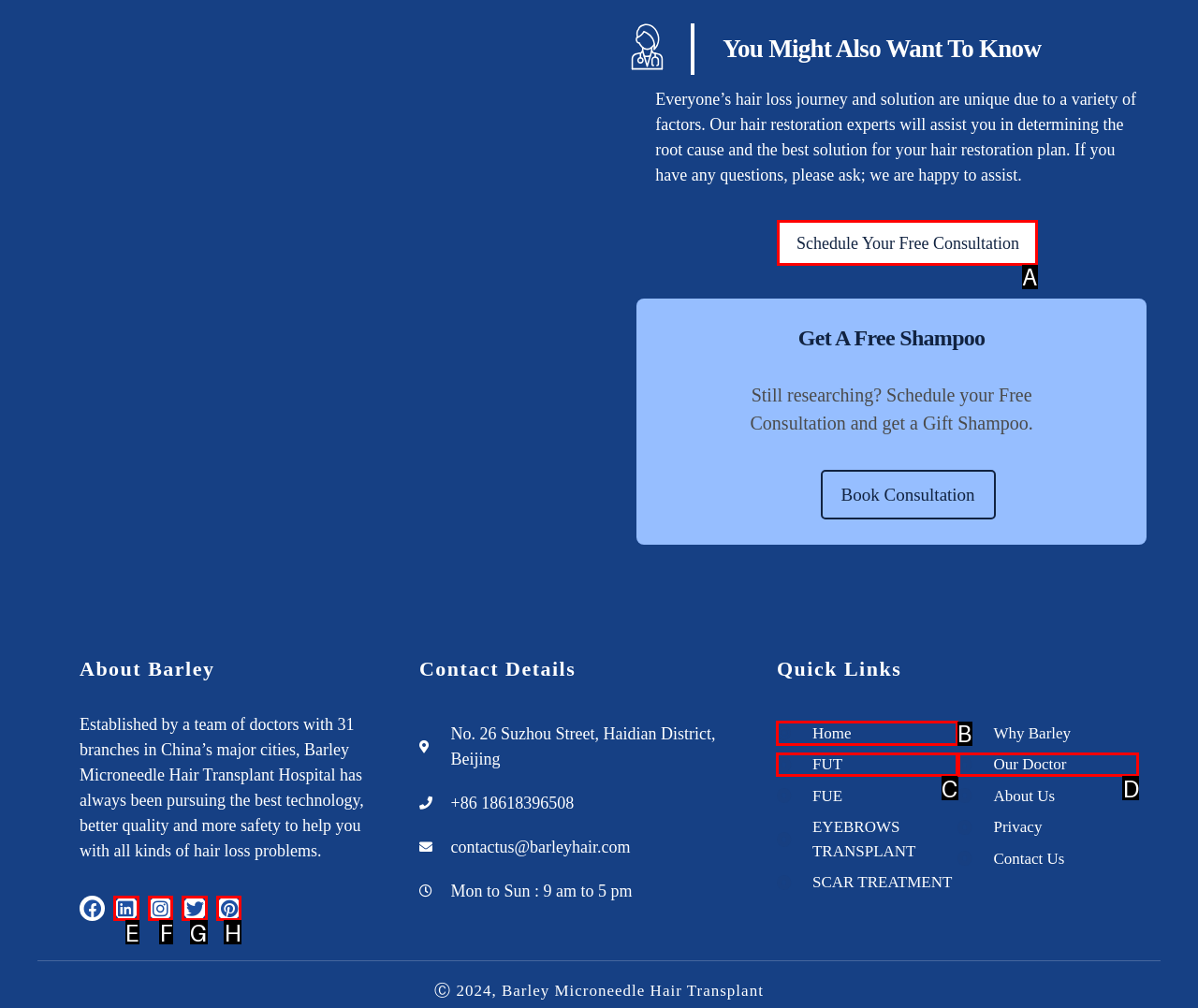Identify the letter of the option that should be selected to accomplish the following task: Schedule a free consultation. Provide the letter directly.

A